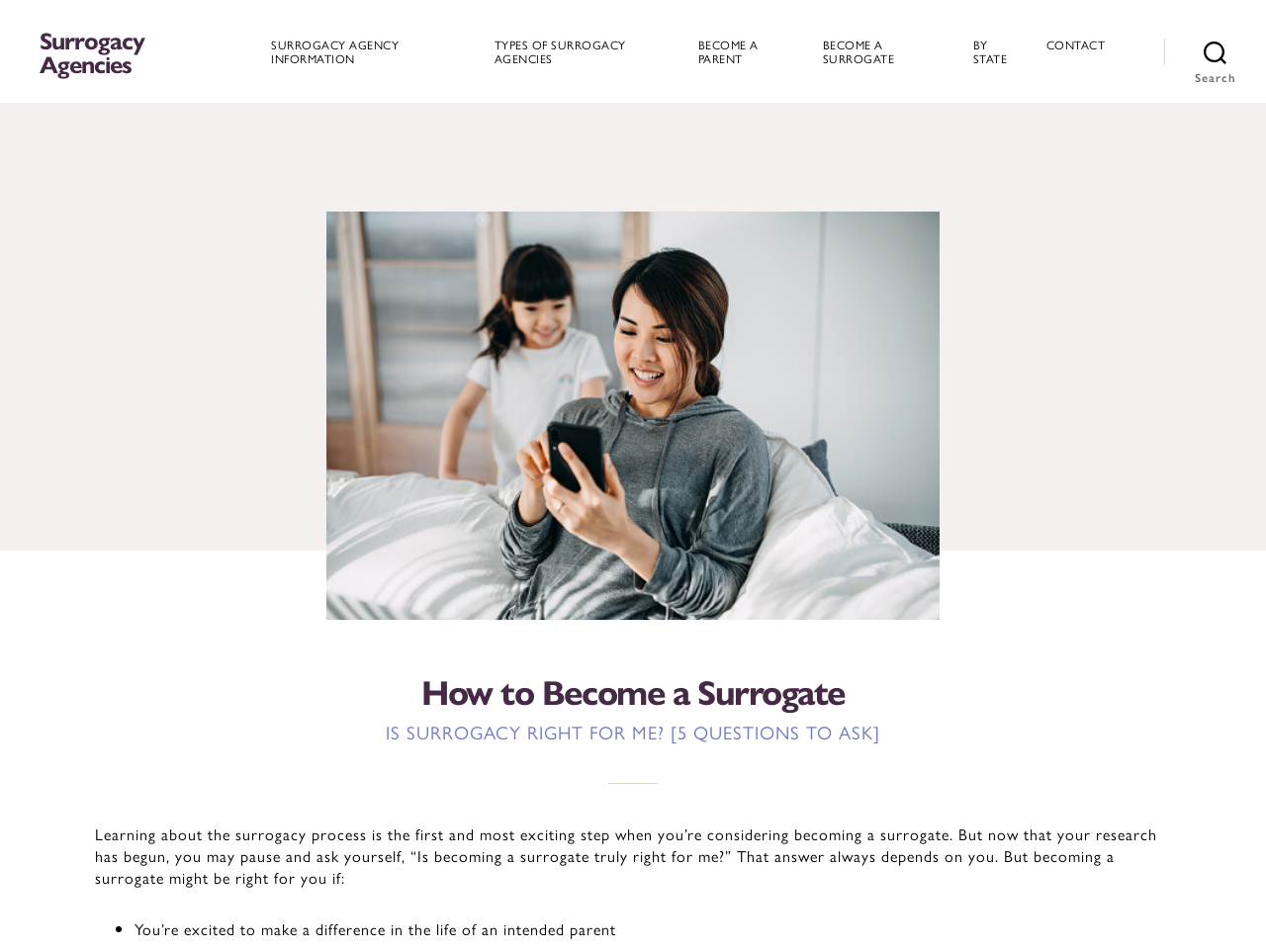Determine the bounding box coordinates of the clickable element to achieve the following action: 'Read 'How to Become a Surrogate''. Provide the coordinates as four float values between 0 and 1, formatted as [left, top, right, bottom].

[0.075, 0.703, 0.925, 0.748]